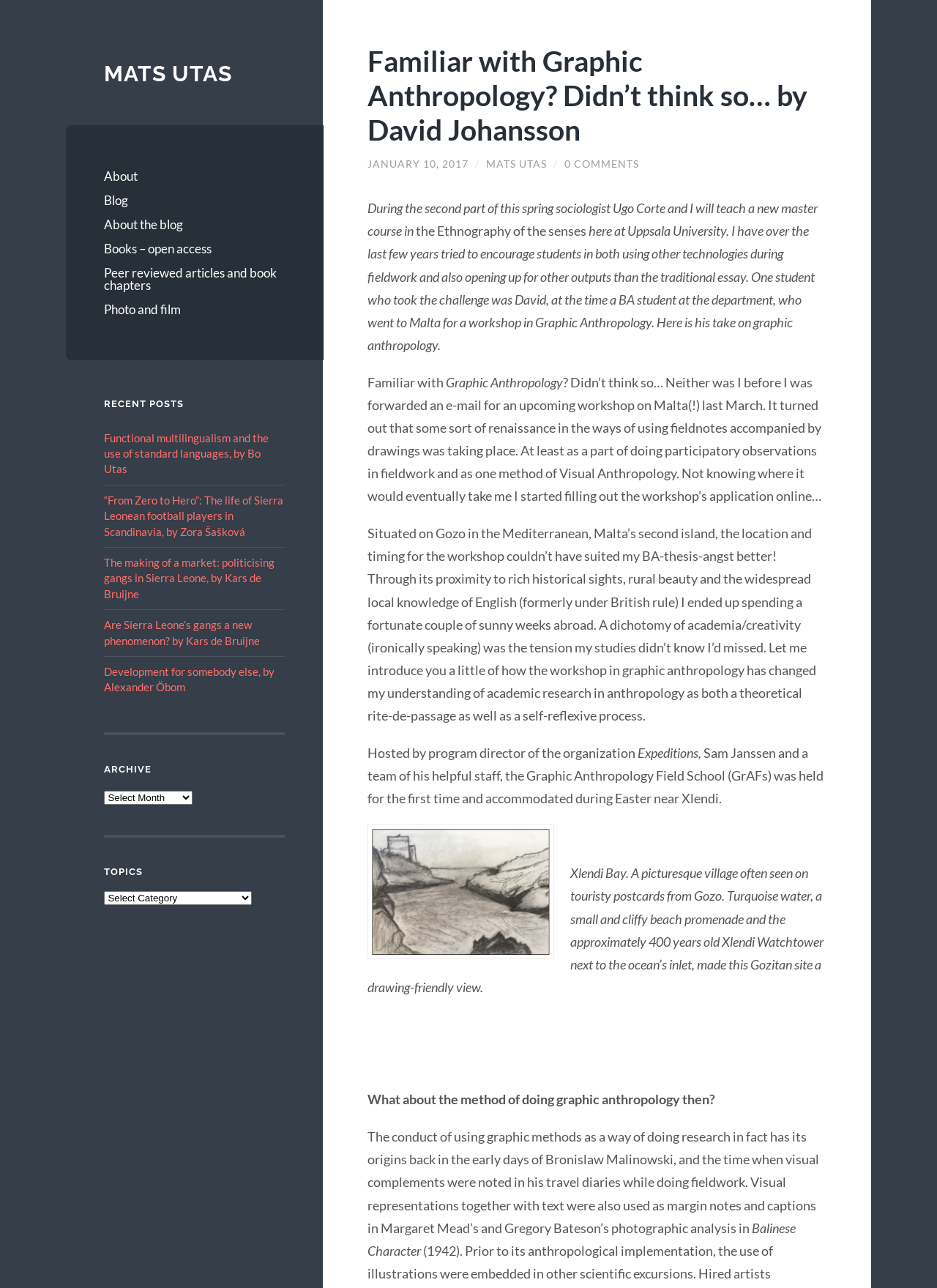Identify the bounding box coordinates of the specific part of the webpage to click to complete this instruction: "Click on the 'About' link".

[0.111, 0.127, 0.304, 0.146]